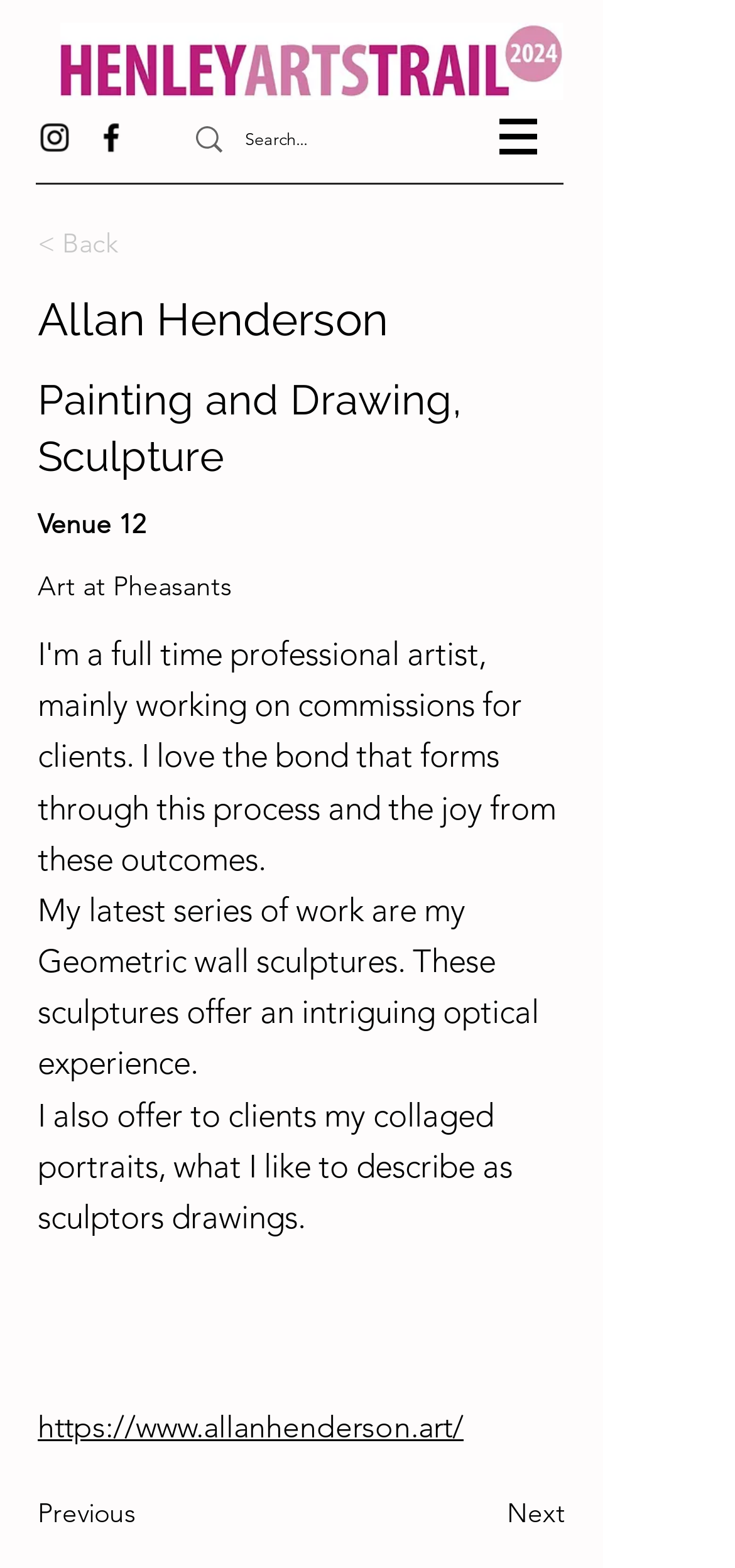What is the artist's name?
Please look at the screenshot and answer in one word or a short phrase.

Allan Henderson